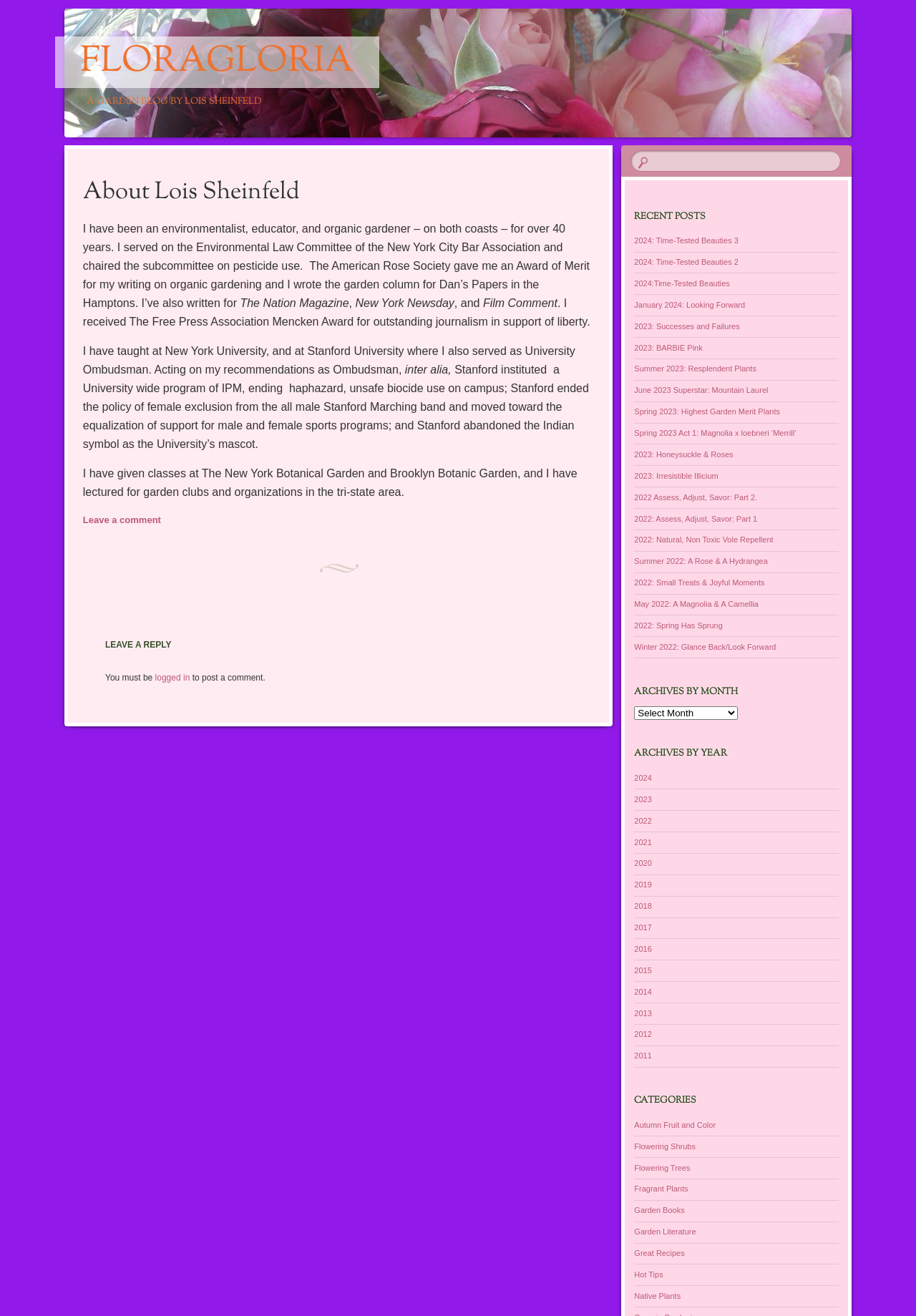Answer the following query concisely with a single word or phrase:
What is the category of the link 'Autumn Fruit and Color'?

Categories